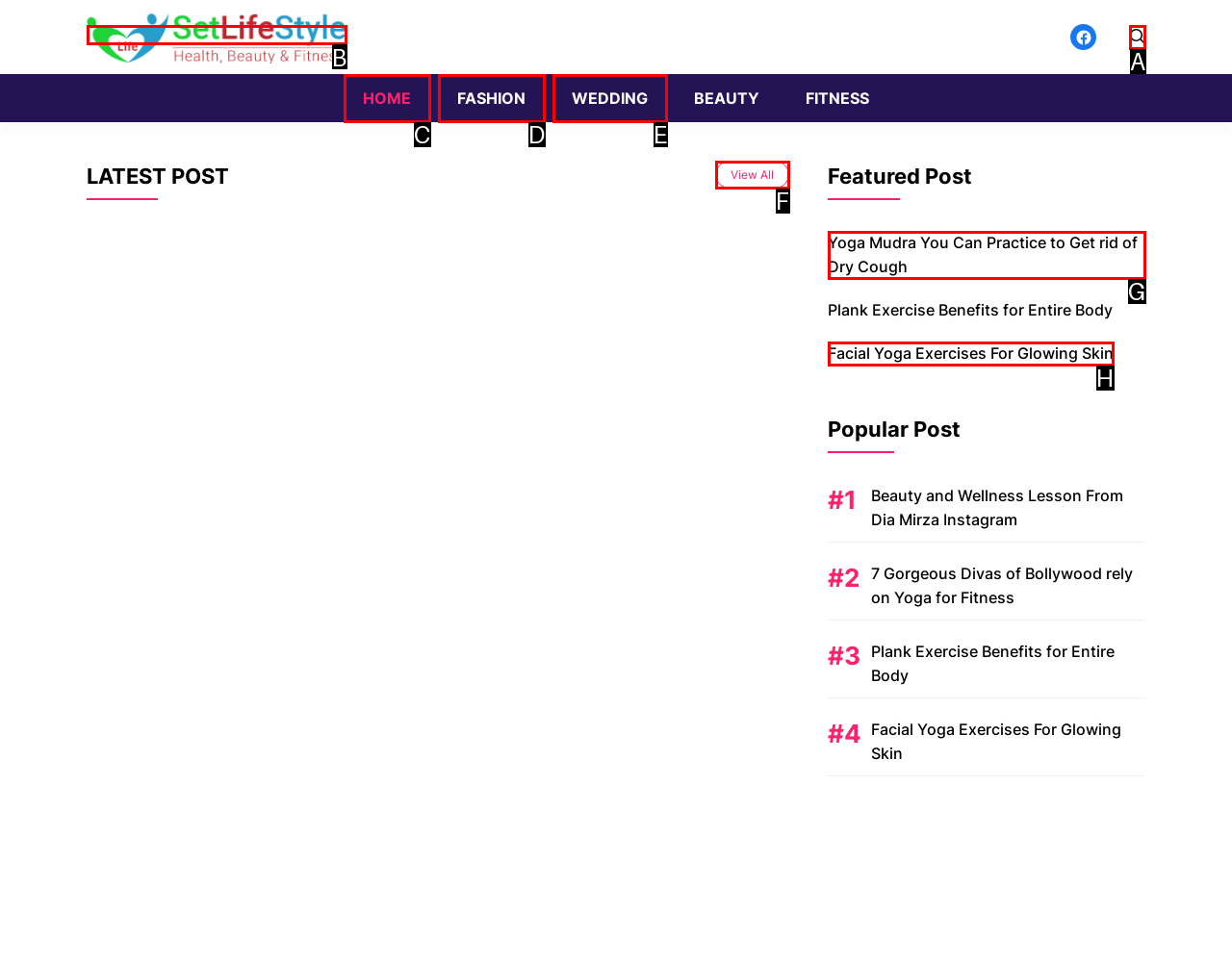Choose the HTML element to click for this instruction: Open search Answer with the letter of the correct choice from the given options.

A